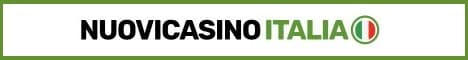Utilize the information from the image to answer the question in detail:
What is the significance of the Italian flag icon?

The presence of the Italian flag icon alongside the brand name 'NUOVICASINOITALIA' suggests that the brand is connected to Italy in some way. The icon reinforces this connection, implying that the brand may offer Italian online casinos or gambling services.